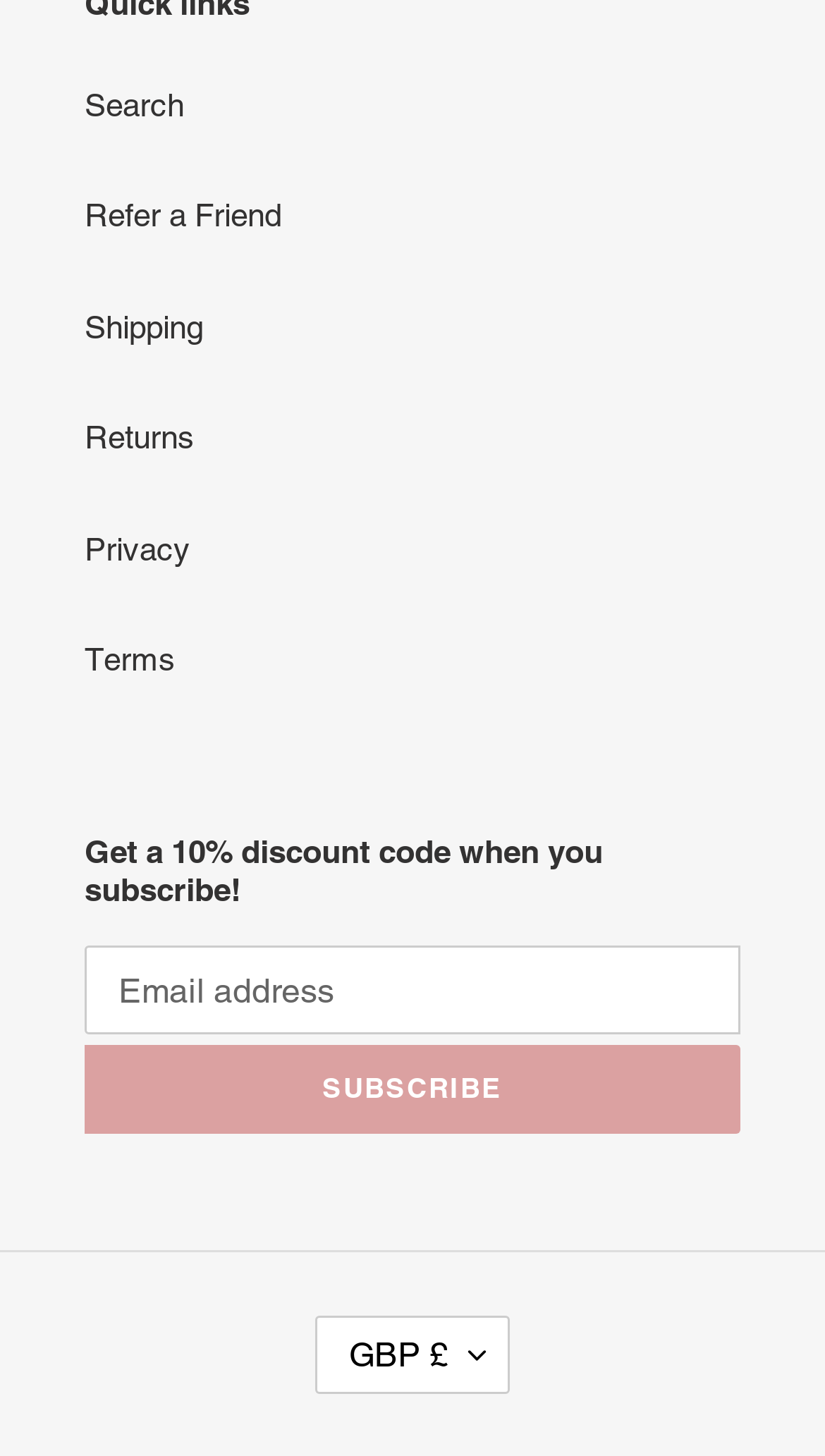Identify the bounding box coordinates of the area you need to click to perform the following instruction: "Enter email address".

[0.103, 0.65, 0.897, 0.711]